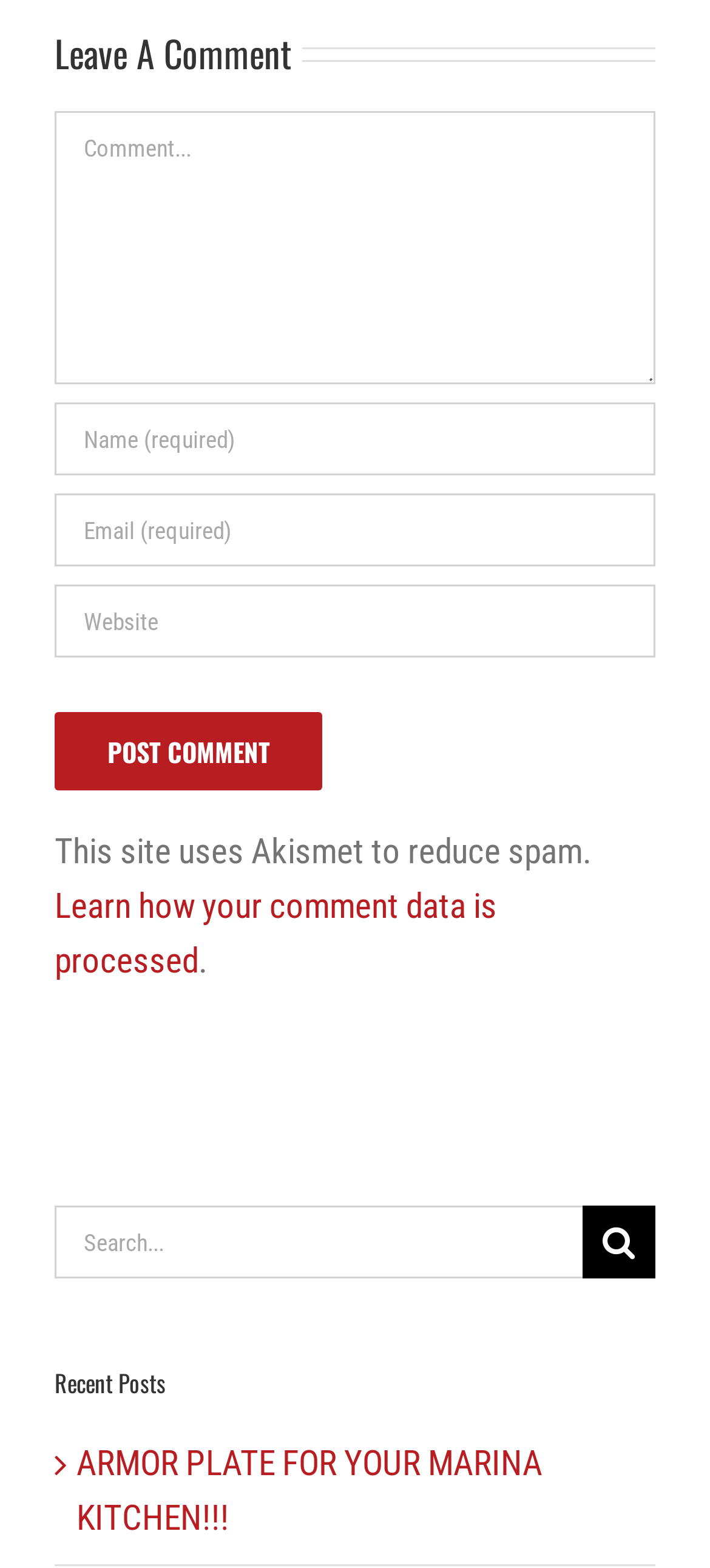Using the information shown in the image, answer the question with as much detail as possible: How many textboxes are there for commenting?

I counted the number of textboxes in the commenting section, which includes 'Comment', 'Name (required)', 'Email (required)', 'URL', and 'Alternative:'.